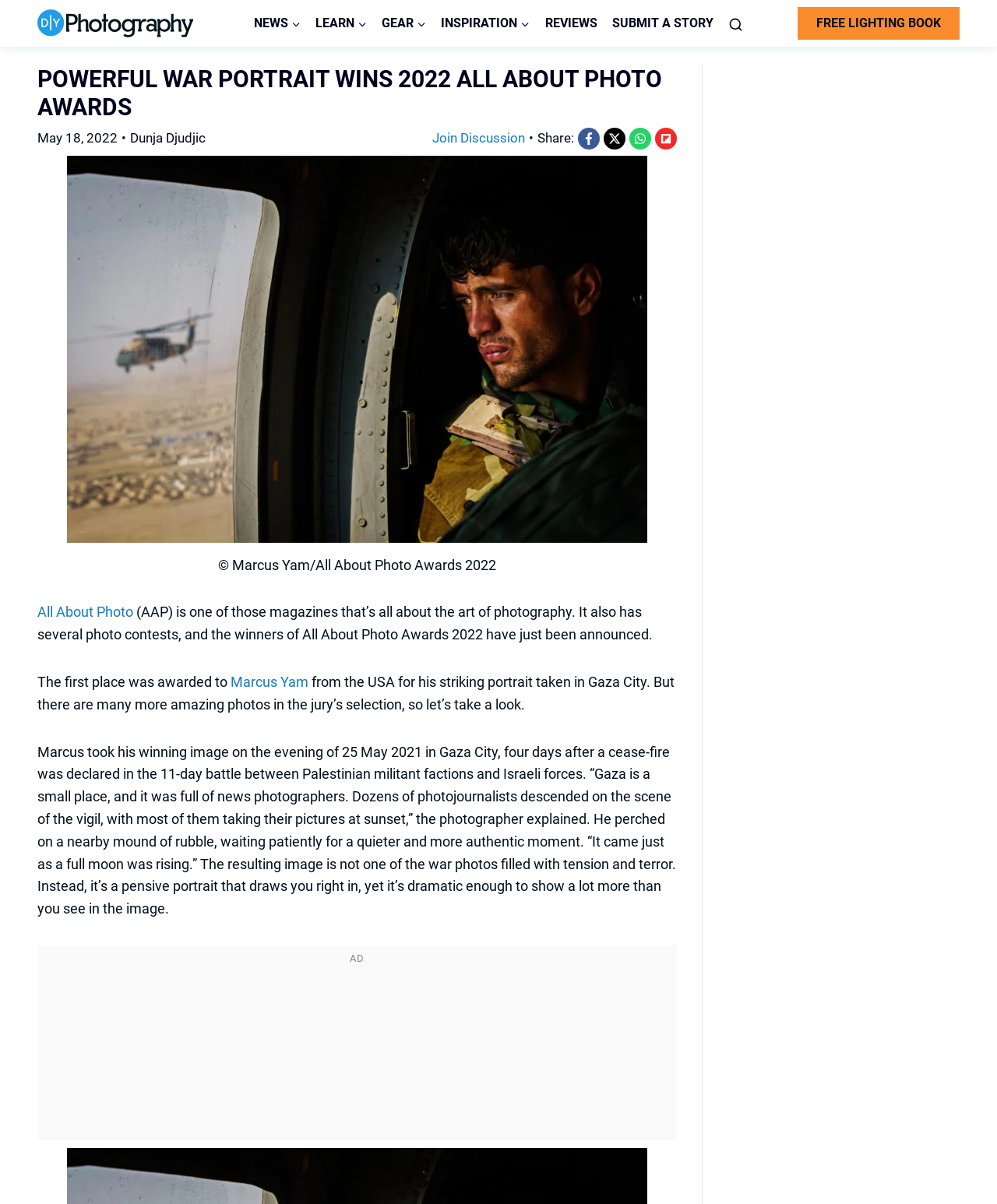Generate the main heading text from the webpage.

POWERFUL WAR PORTRAIT WINS 2022 ALL ABOUT PHOTO AWARDS